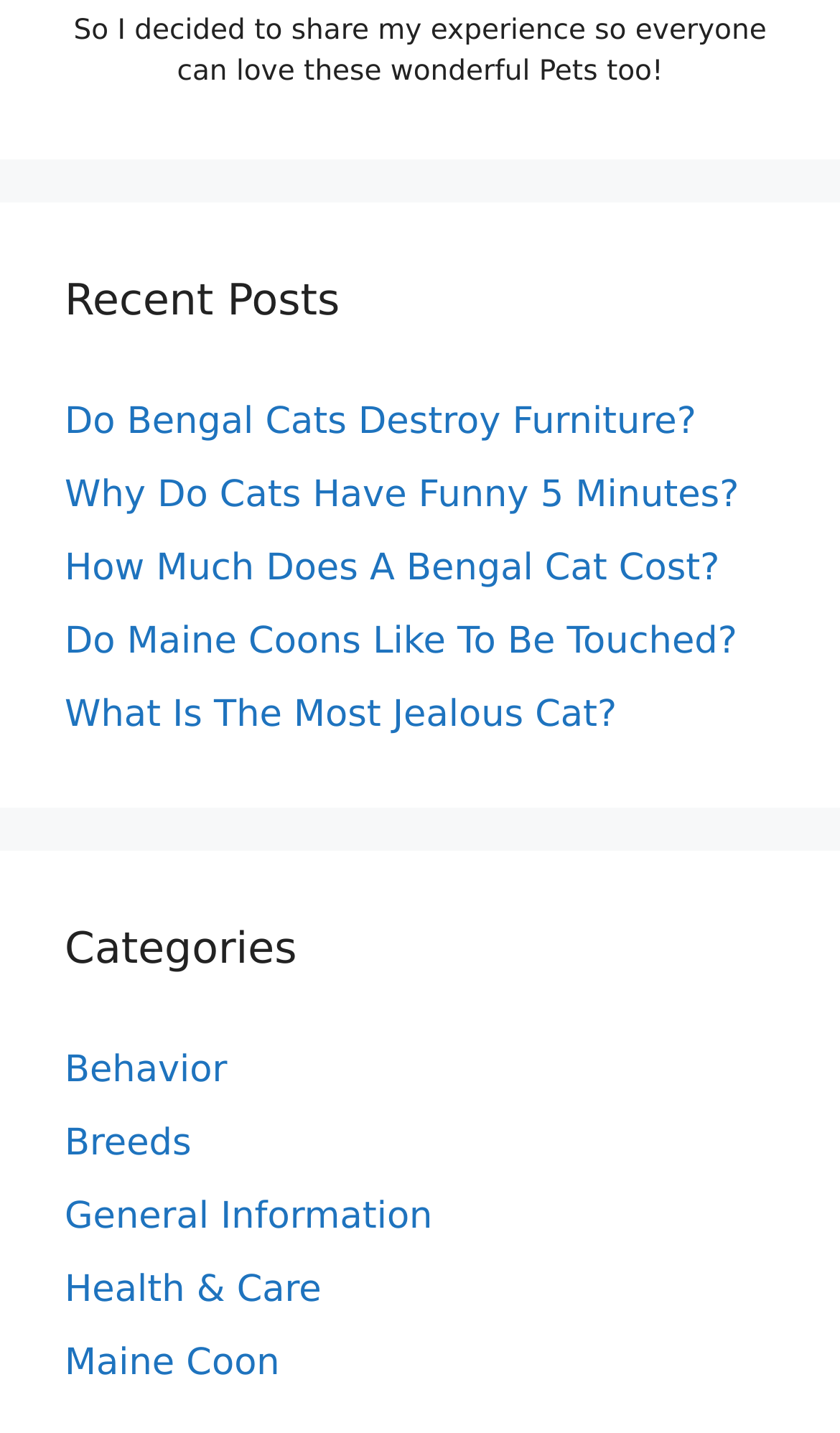What categories are available for browsing?
With the help of the image, please provide a detailed response to the question.

The webpage has a section labeled 'Categories' which contains four link elements with titles that appear to be category names: 'Behavior', 'Breeds', 'General Information', and 'Health & Care'.